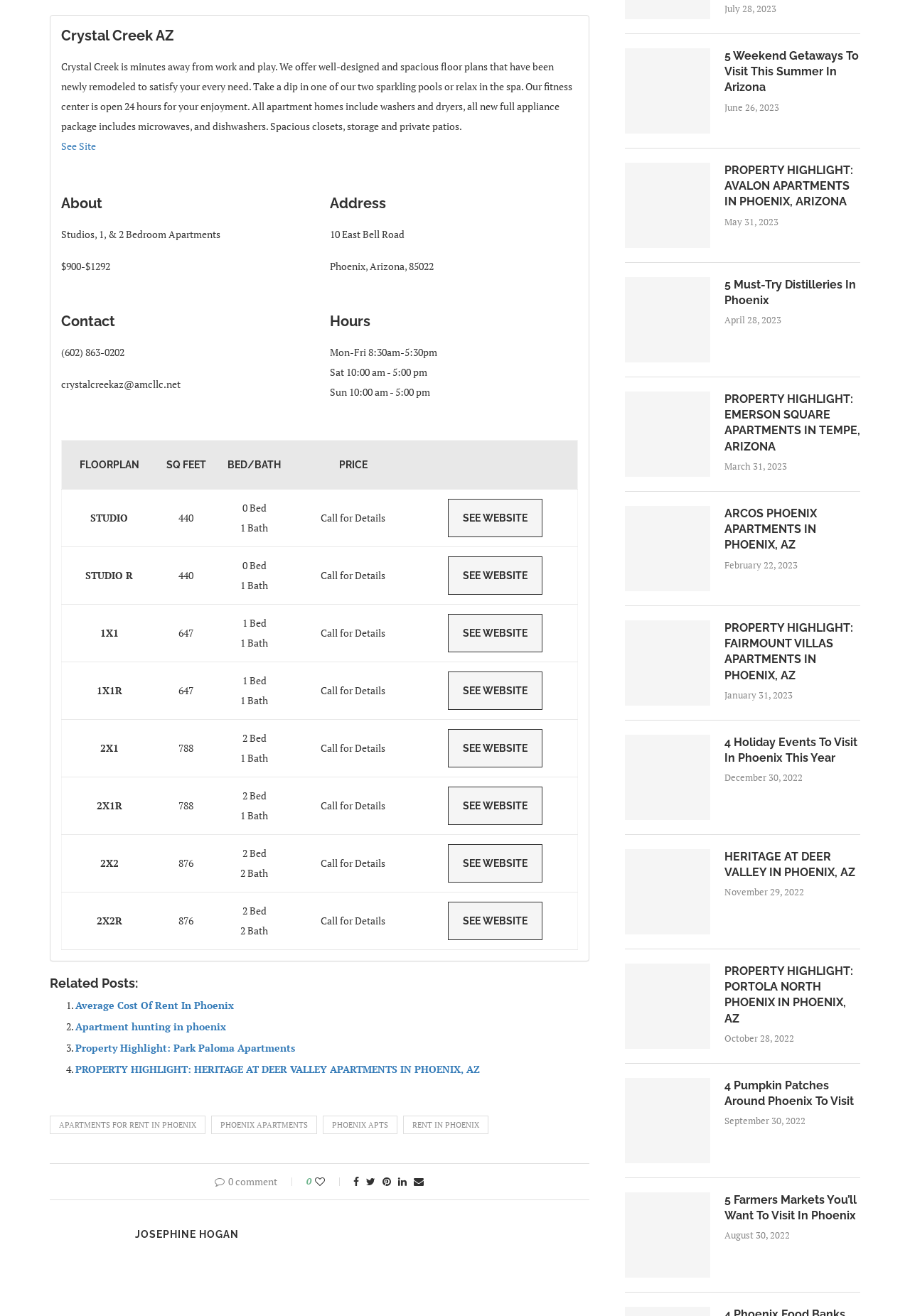Locate the bounding box coordinates of the element that should be clicked to execute the following instruction: "View the hours".

[0.363, 0.237, 0.635, 0.251]